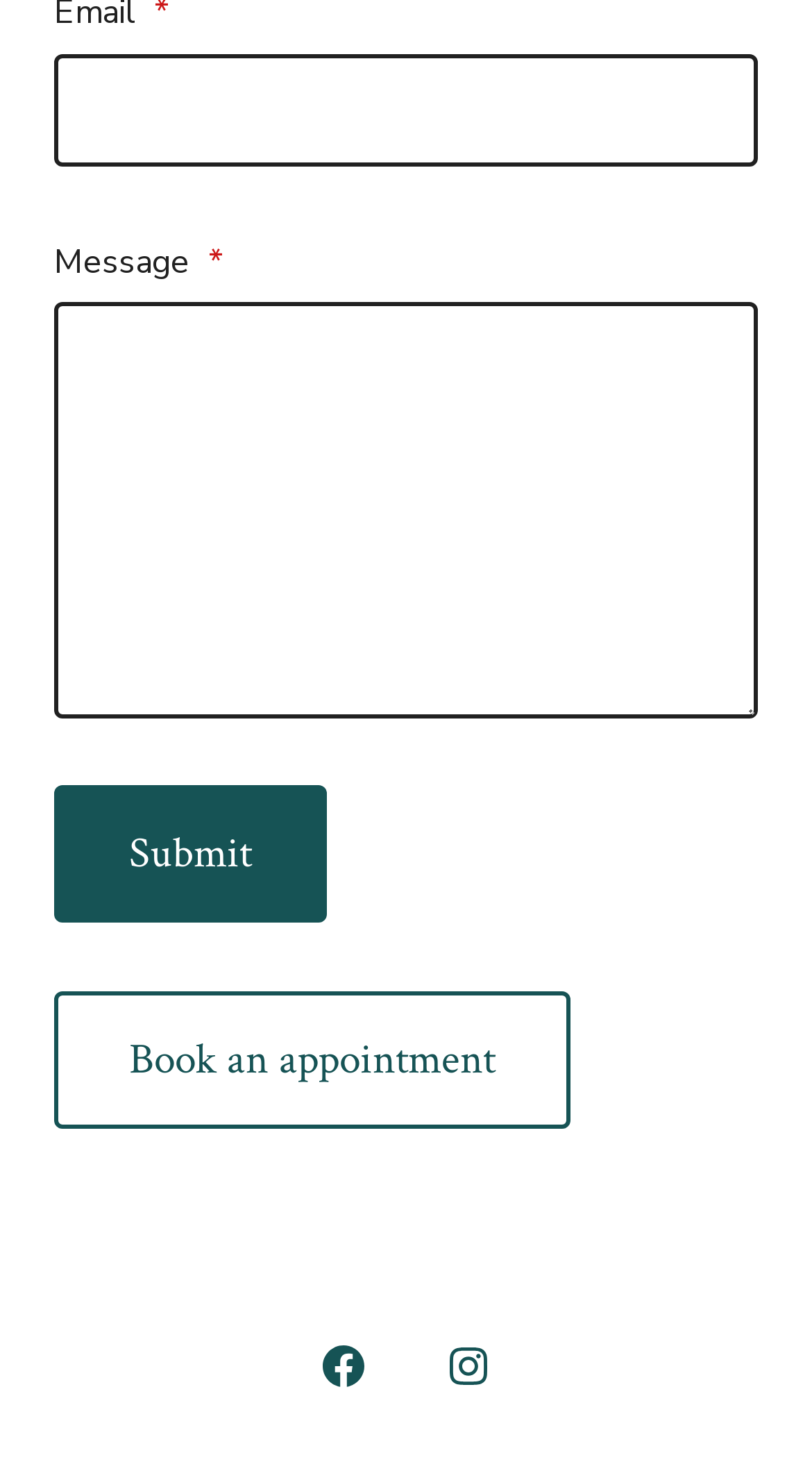What is the purpose of the 'Message' textbox?
Using the visual information, reply with a single word or short phrase.

To input message